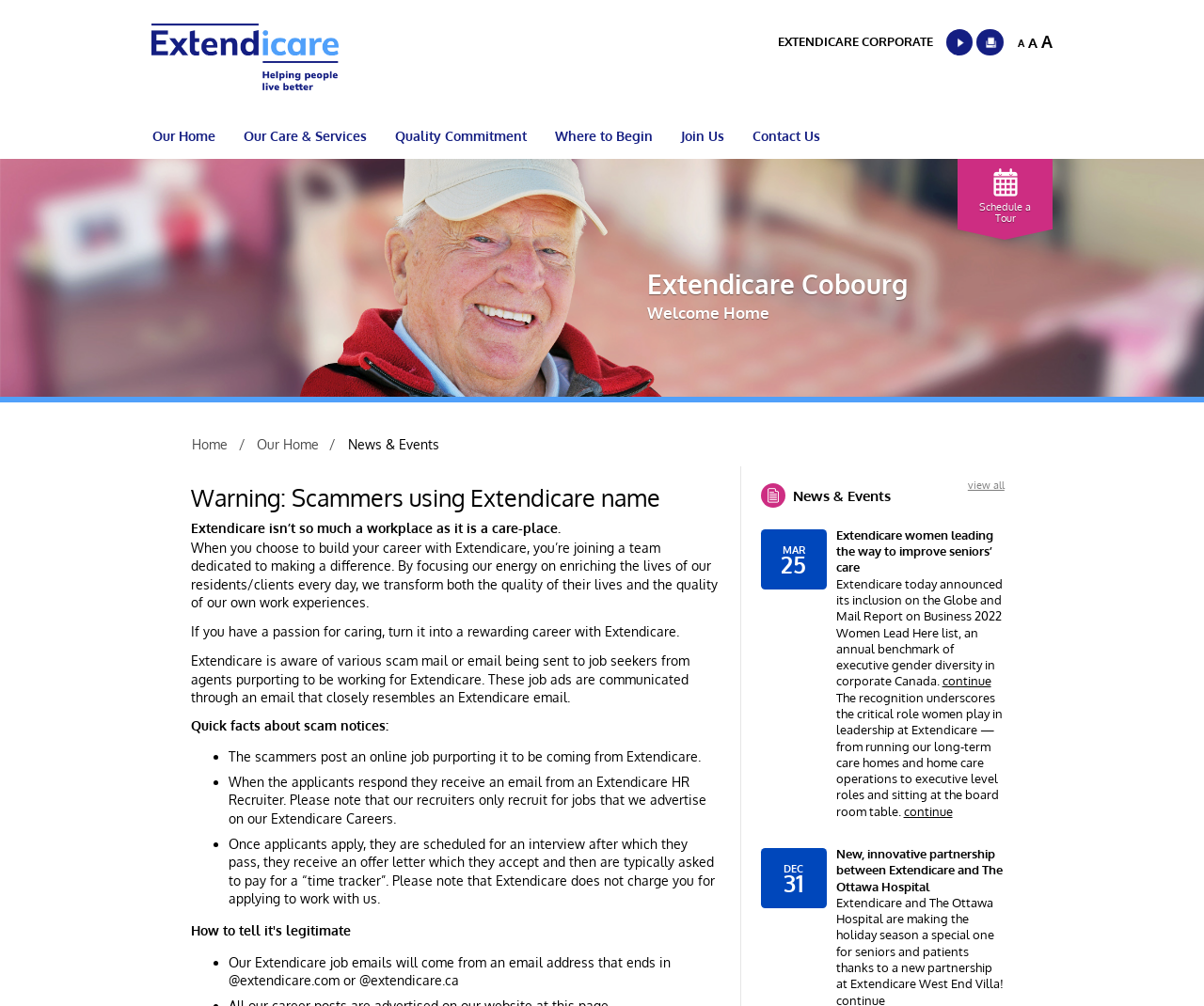Generate the main heading text from the webpage.

Extendicare Cobourg
Welcome Home